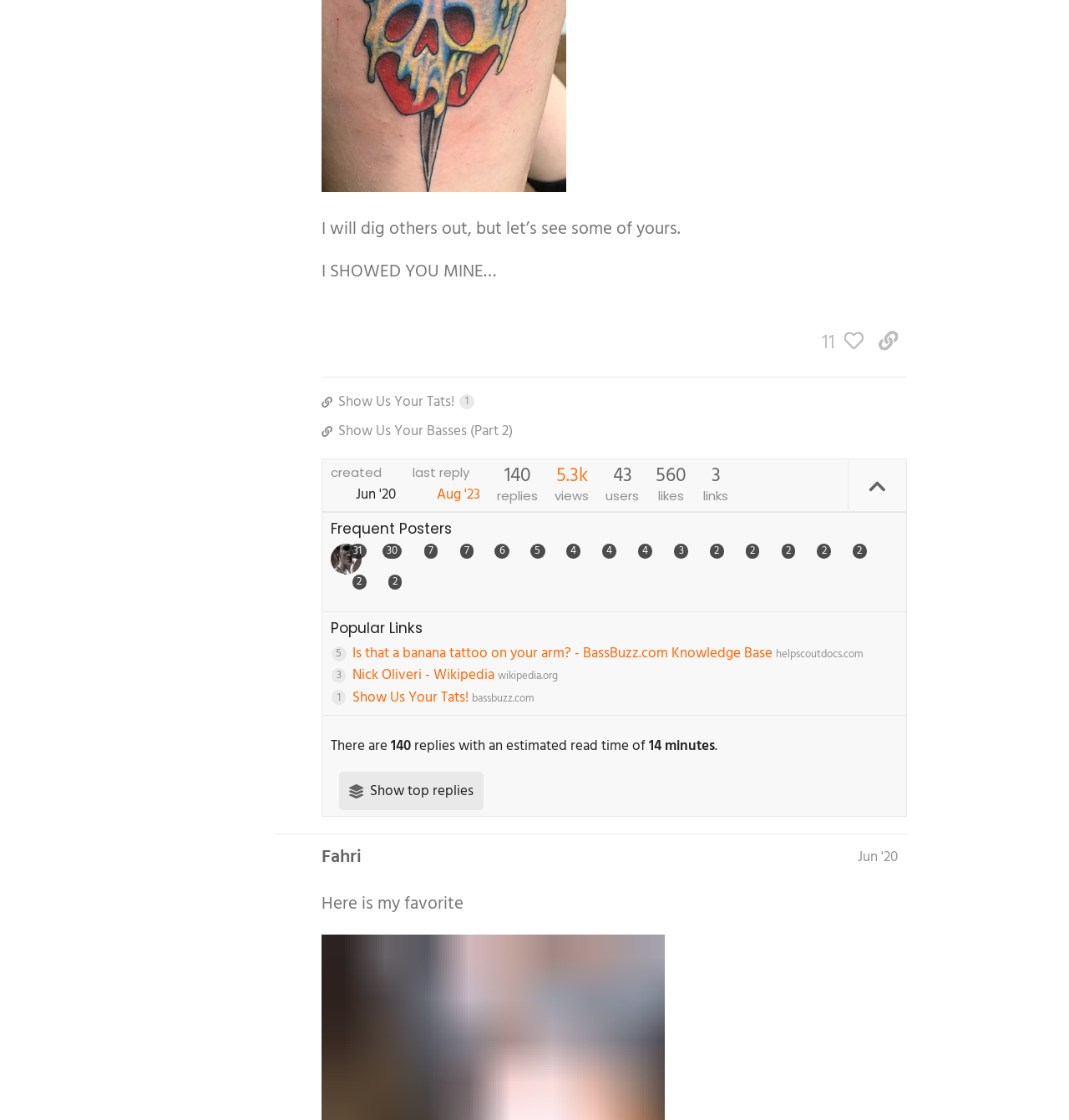Can you find the bounding box coordinates for the UI element given this description: "Show top replies"? Provide the coordinates as four float numbers between 0 and 1: [left, top, right, bottom].

[0.317, 0.689, 0.453, 0.724]